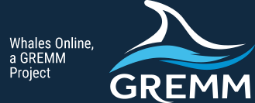Can you give a comprehensive explanation to the question given the content of the image?
What is the background color of the logo?

The caption describes the background of the logo as a deep blue shade, which reinforces the aquatic theme of the project.